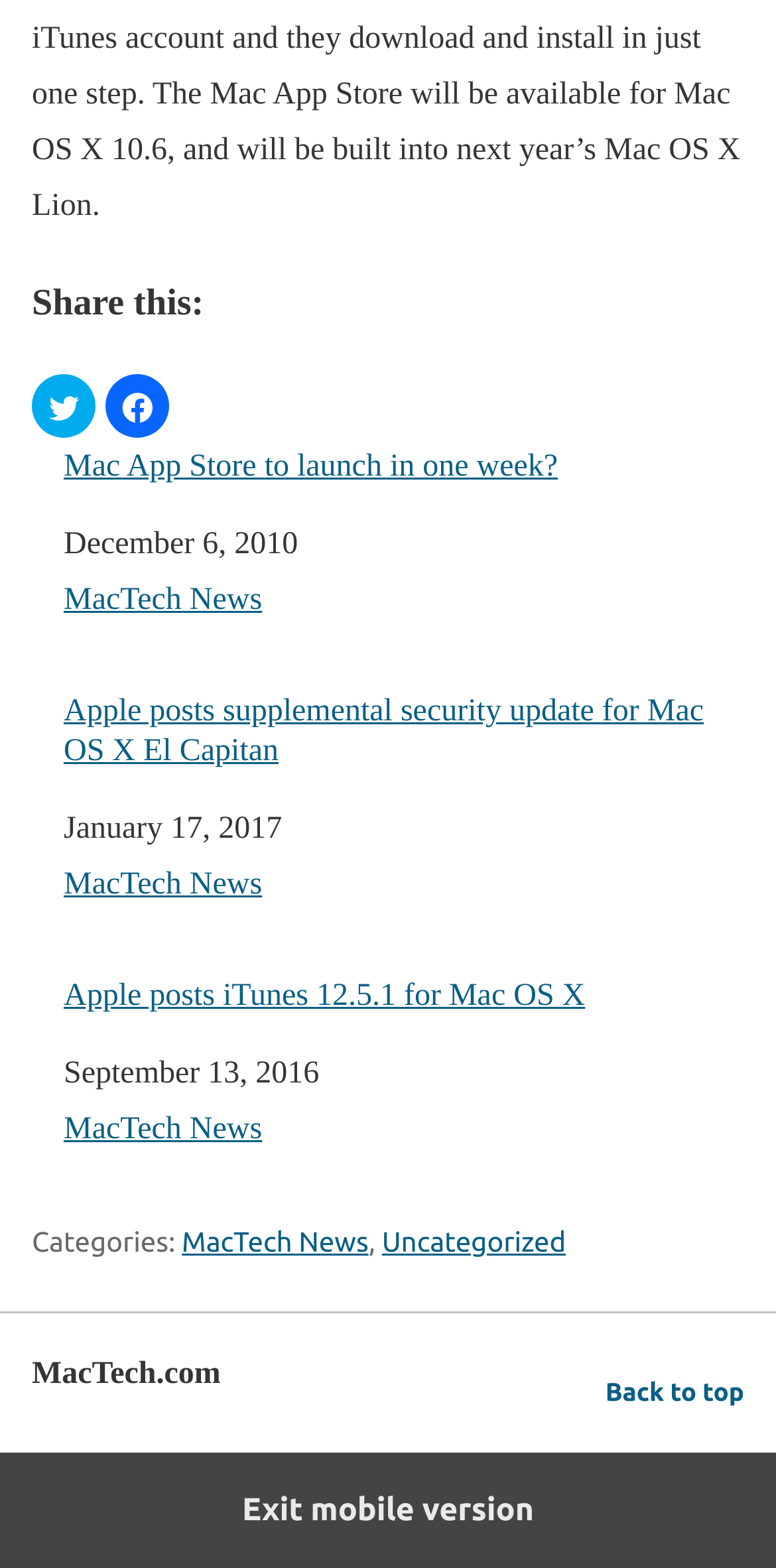What type of posts are listed under 'Related Posts'?
Based on the image, provide a one-word or brief-phrase response.

News articles